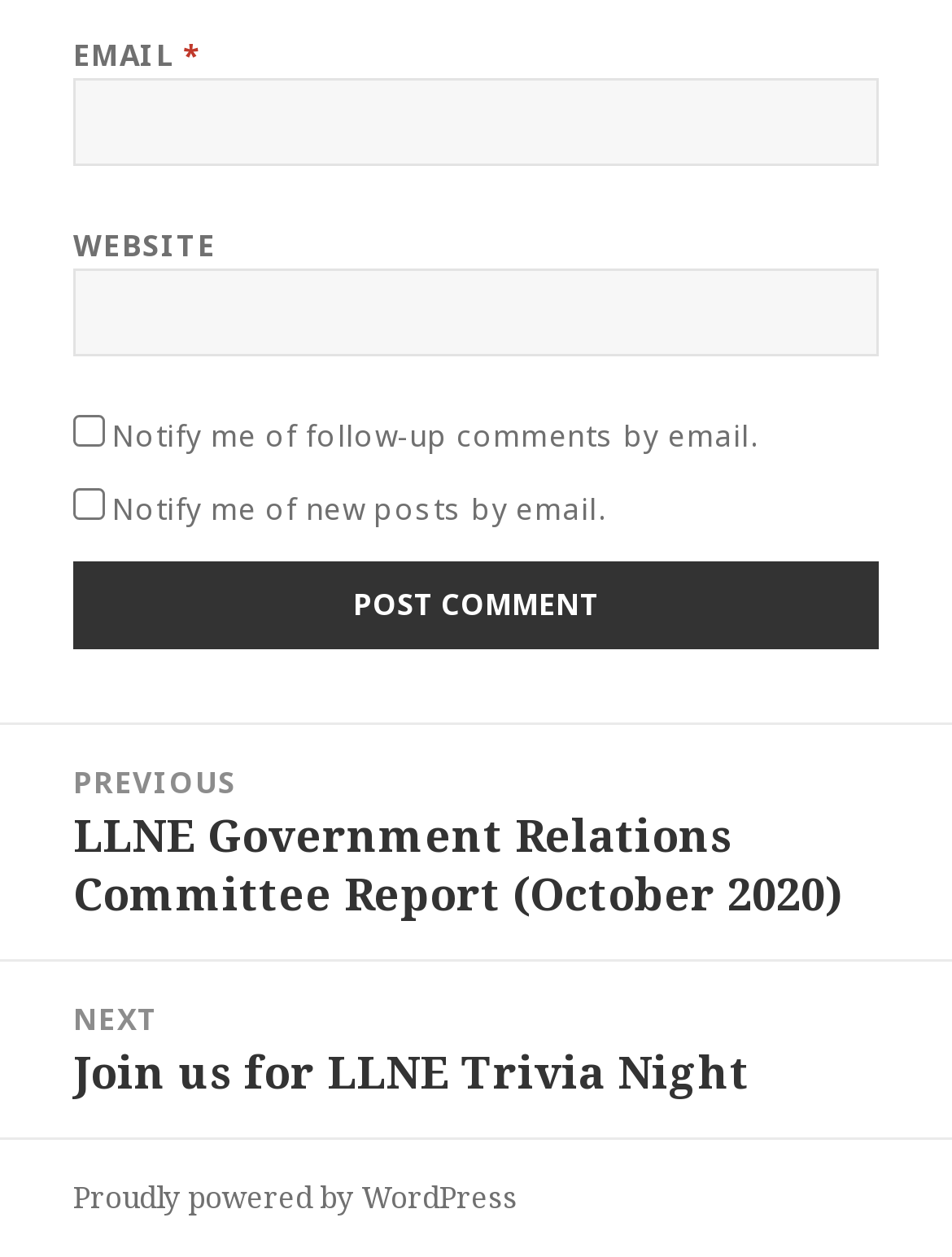Identify the bounding box coordinates for the UI element described as: "parent_node: EMAIL * aria-describedby="email-notes" name="email"".

[0.077, 0.062, 0.923, 0.132]